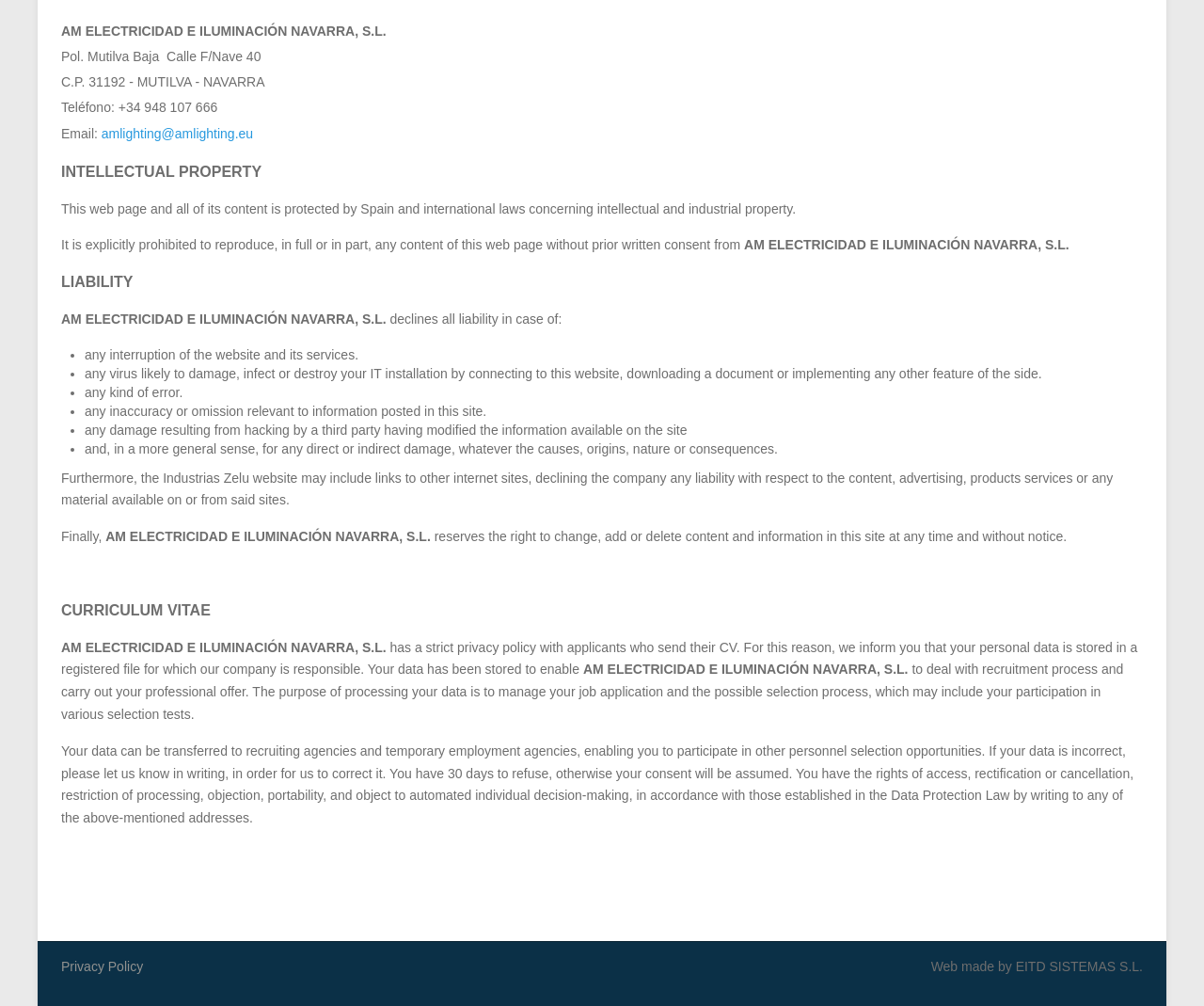Bounding box coordinates must be specified in the format (top-left x, top-left y, bottom-right x, bottom-right y). All values should be floating point numbers between 0 and 1. What are the bounding box coordinates of the UI element described as: Privacy Policy

[0.051, 0.953, 0.119, 0.968]